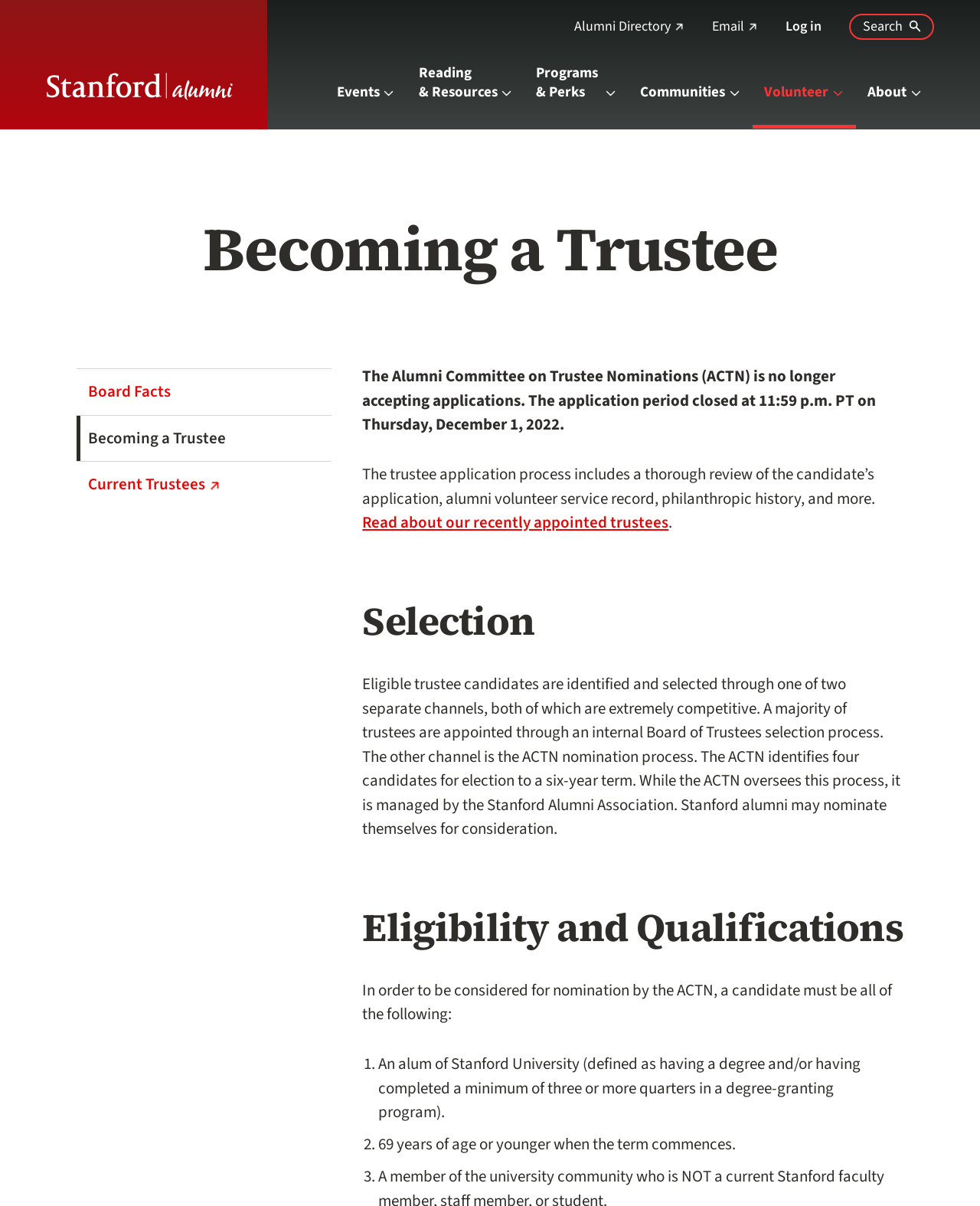Determine the bounding box coordinates of the element's region needed to click to follow the instruction: "Search Stanford Alumni sites". Provide these coordinates as four float numbers between 0 and 1, formatted as [left, top, right, bottom].

[0.866, 0.011, 0.953, 0.033]